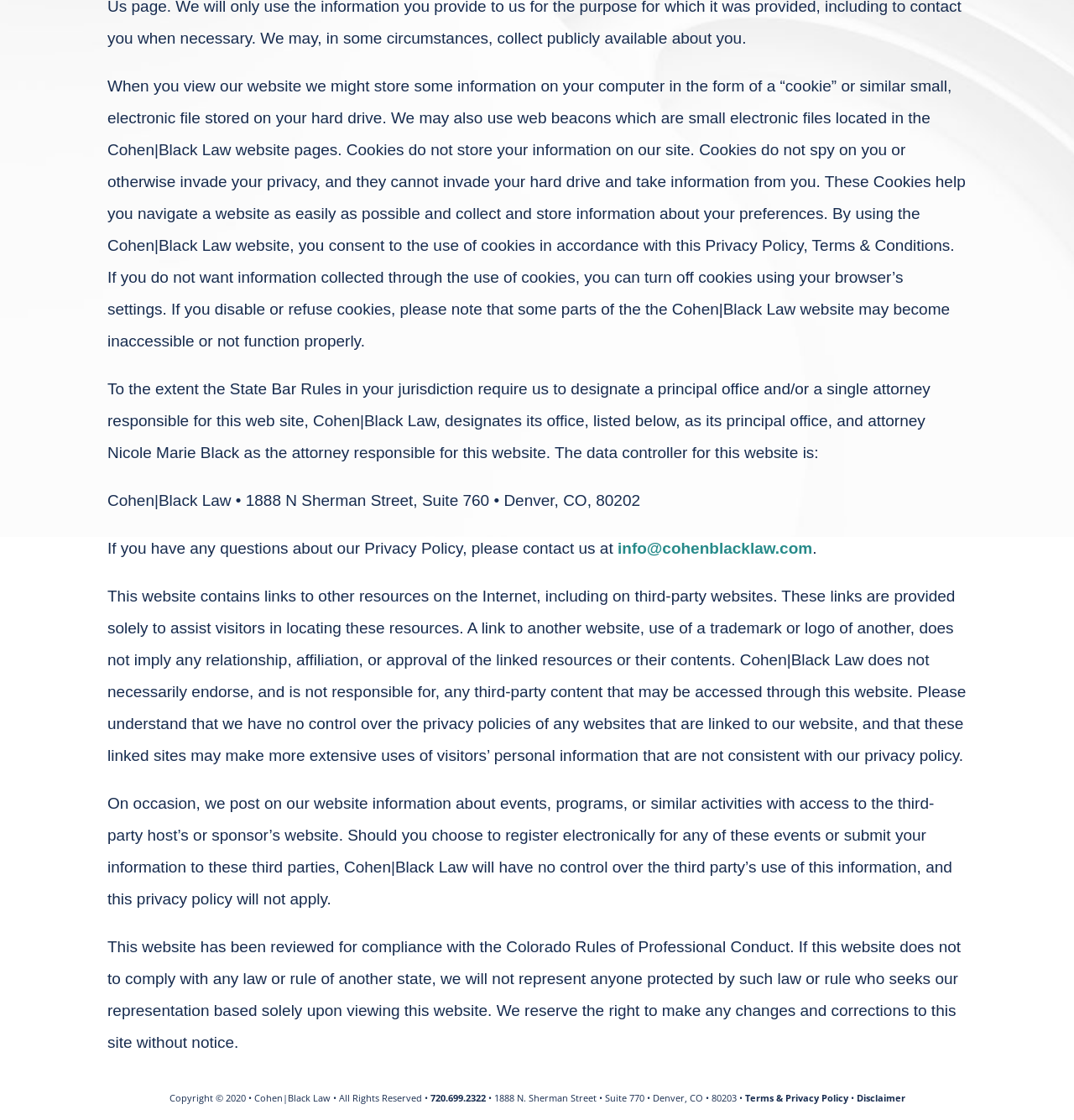Using the provided element description: "Terms & Privacy Policy", identify the bounding box coordinates. The coordinates should be four floats between 0 and 1 in the order [left, top, right, bottom].

[0.693, 0.974, 0.789, 0.985]